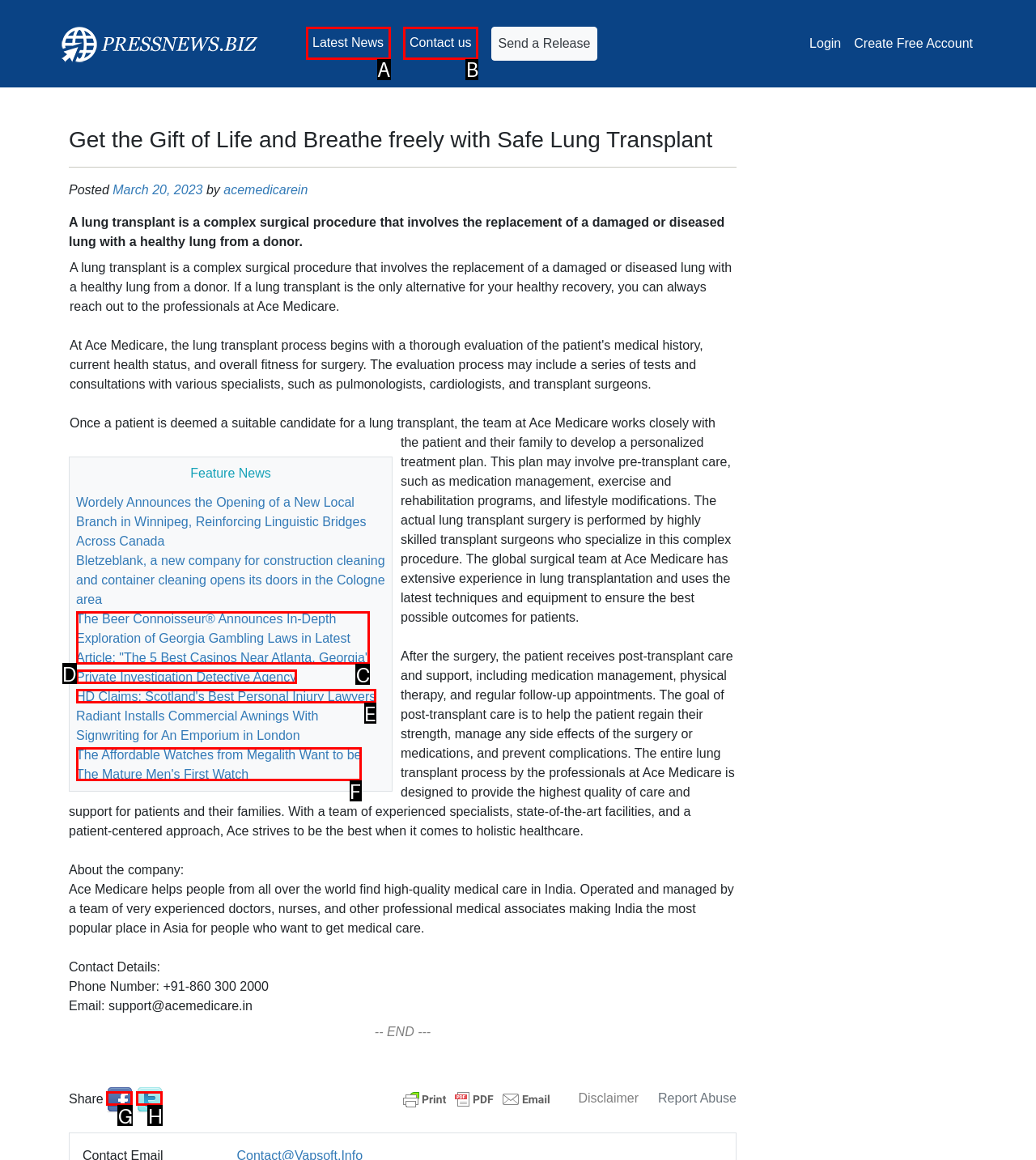Select the right option to accomplish this task: Share on Facebook. Reply with the letter corresponding to the correct UI element.

G